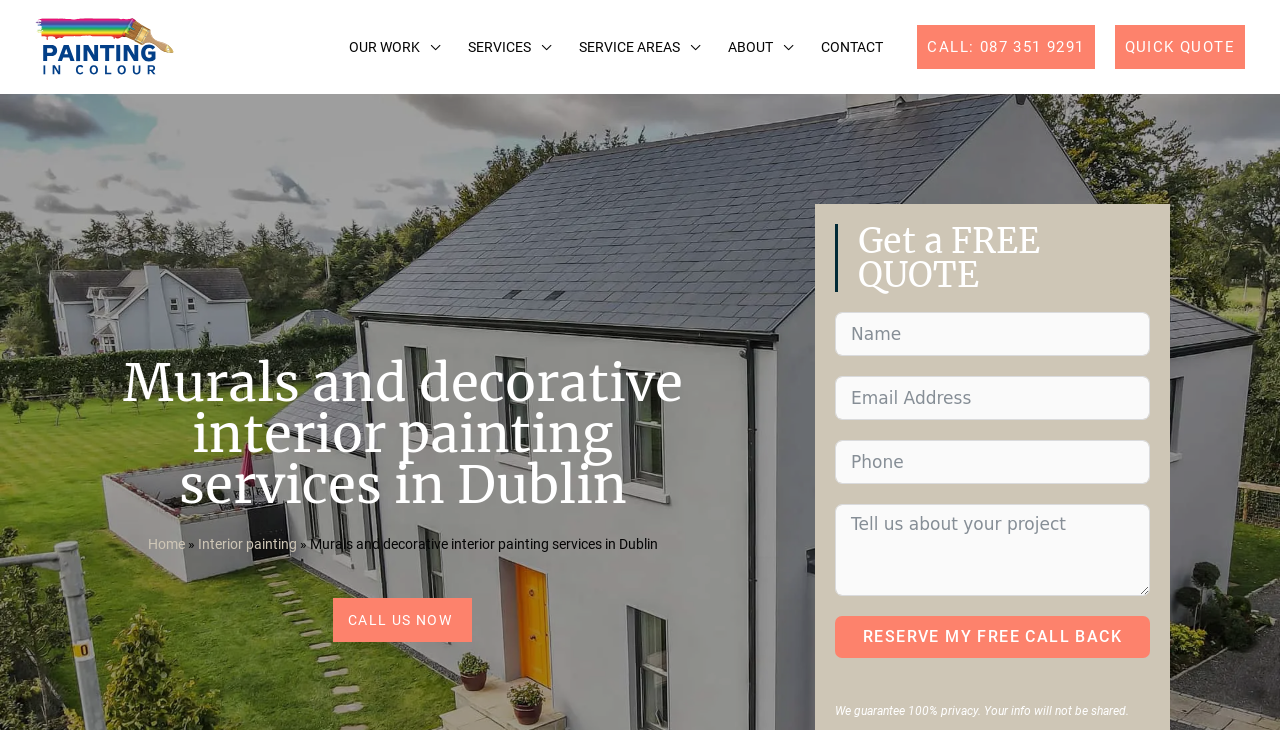Reply to the question with a single word or phrase:
How many menu toggles are there in the primary menu?

4